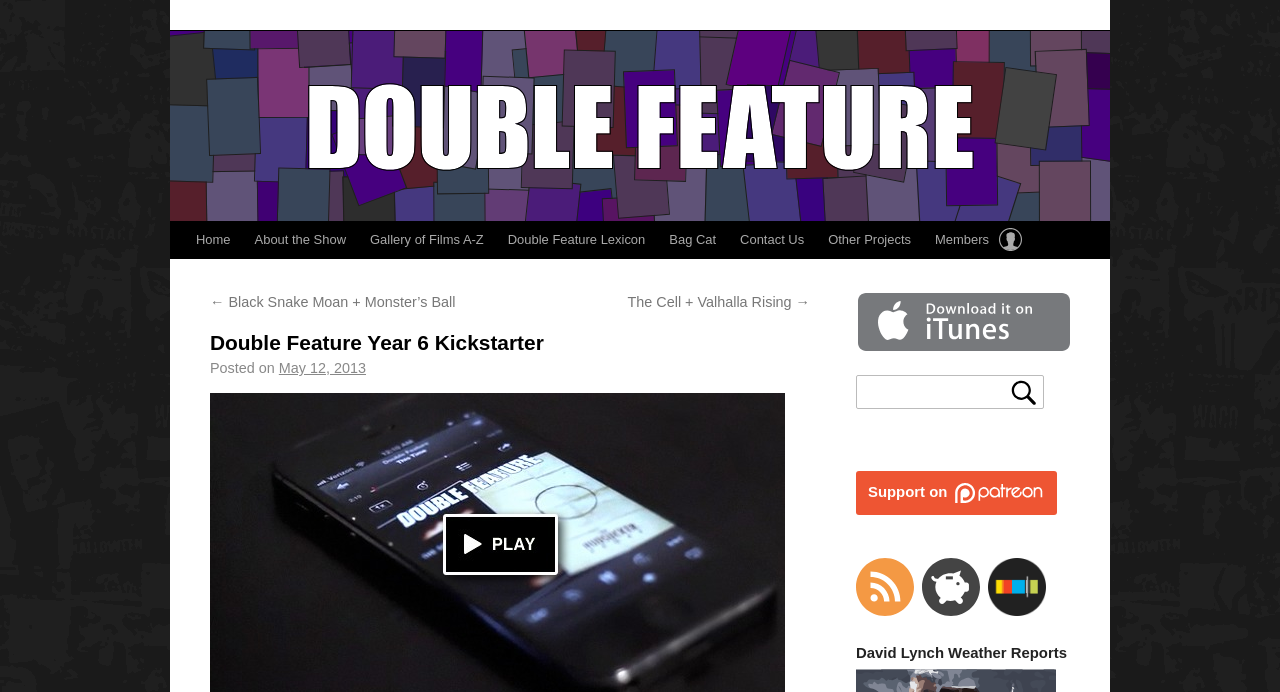How many search boxes are on the page?
Examine the image and provide an in-depth answer to the question.

I looked for search boxes on the page and found one with a label 'Search for:' and a textbox next to it.